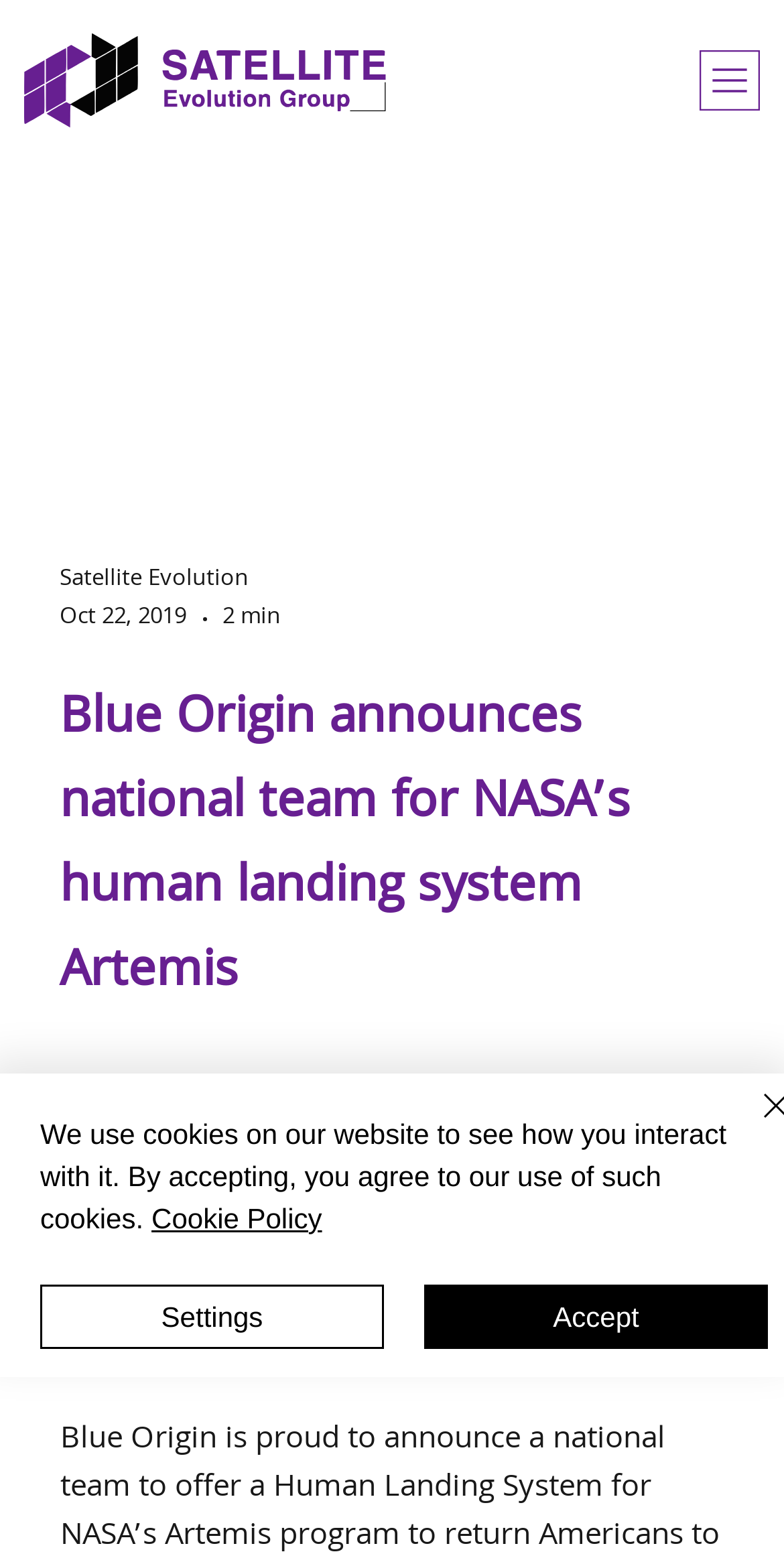Based on the image, provide a detailed and complete answer to the question: 
How long is the video?

I found a generic element with the text '2 min' inside a button element, which indicates the video duration.